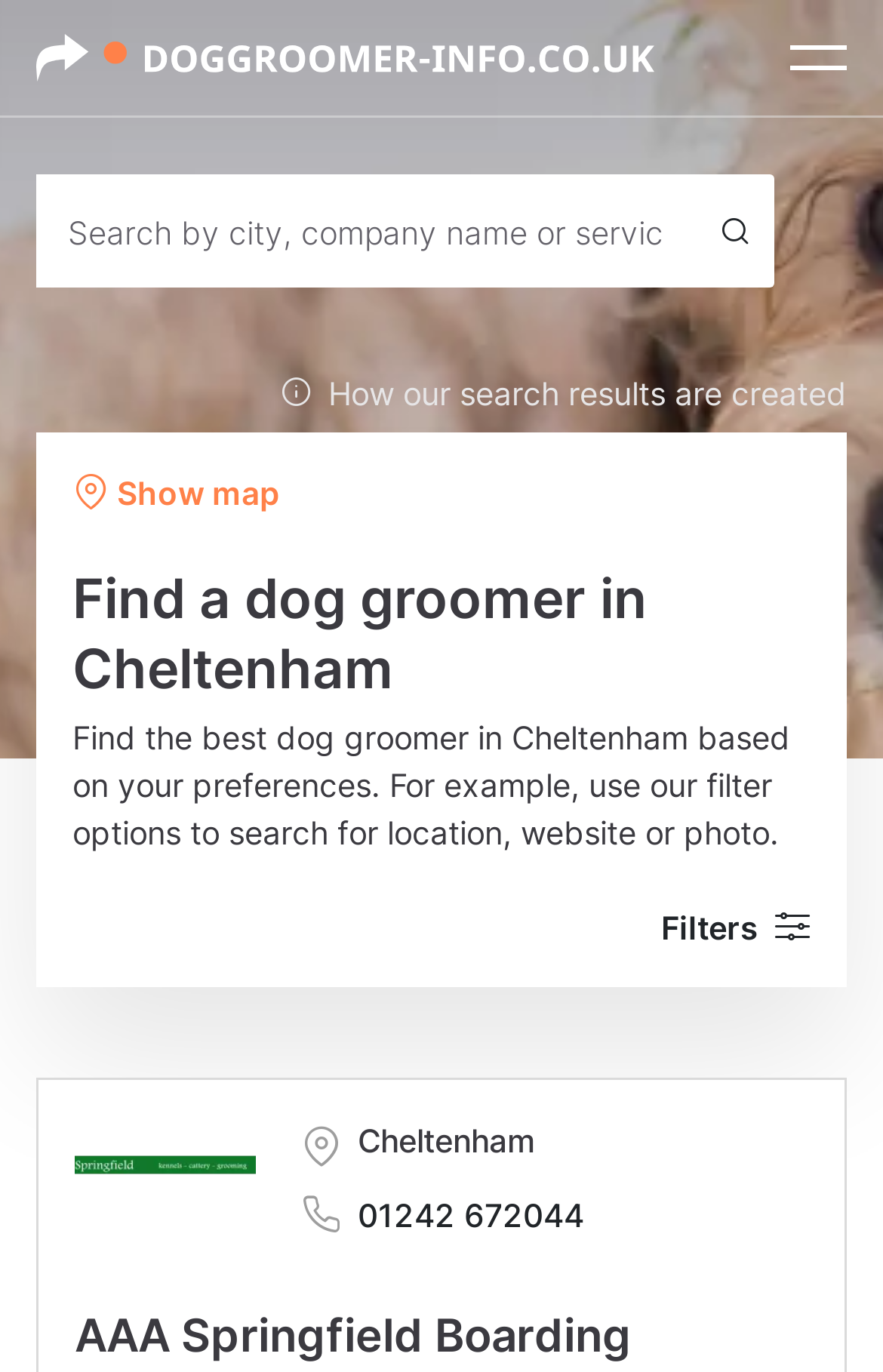How can users filter search results?
Please provide a comprehensive answer based on the information in the image.

The button with the text 'Filters ' at coordinates [0.749, 0.658, 0.918, 0.692] suggests that users can filter search results using various options. The exact options are not specified, but the presence of this button implies that filtering is possible.